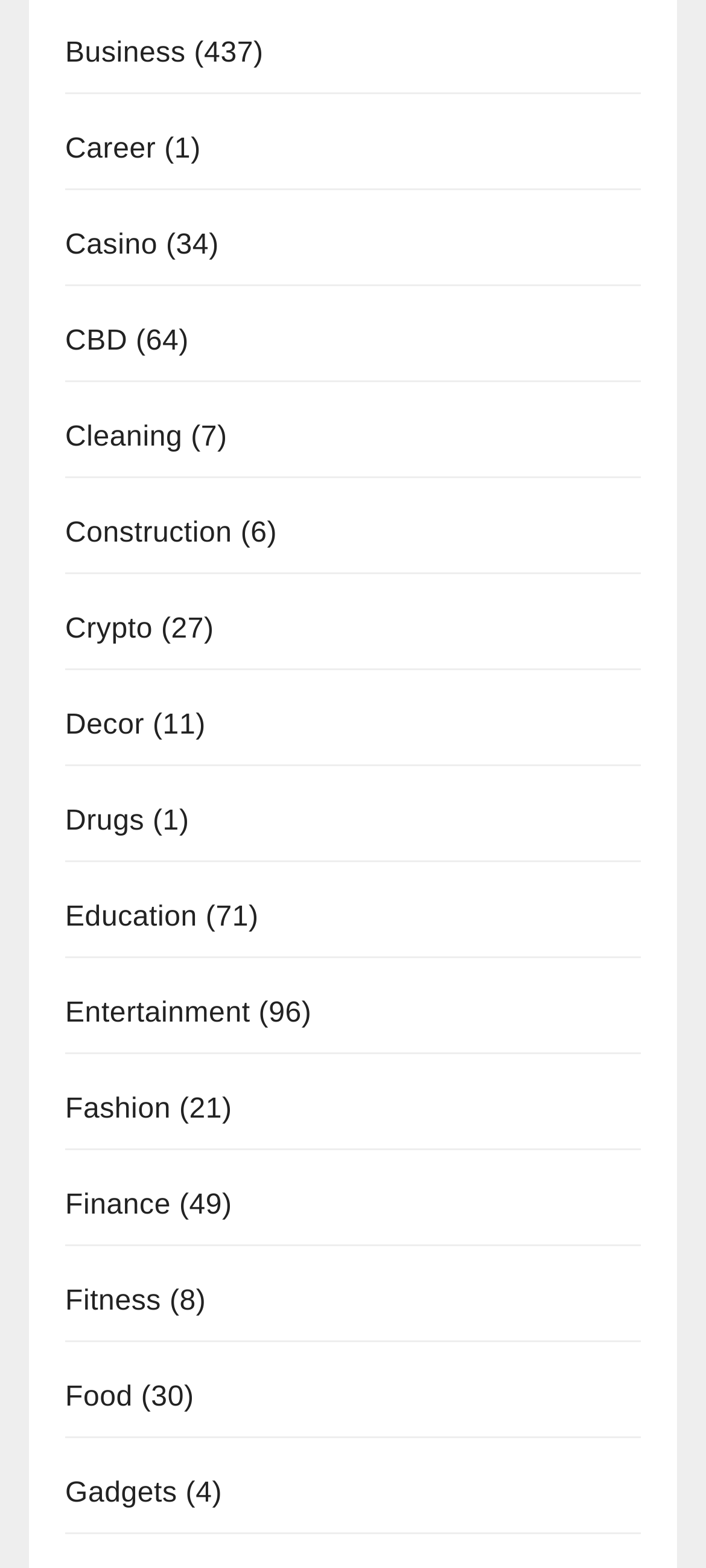Can you identify the bounding box coordinates of the clickable region needed to carry out this instruction: 'Click on Business'? The coordinates should be four float numbers within the range of 0 to 1, stated as [left, top, right, bottom].

[0.092, 0.024, 0.263, 0.044]